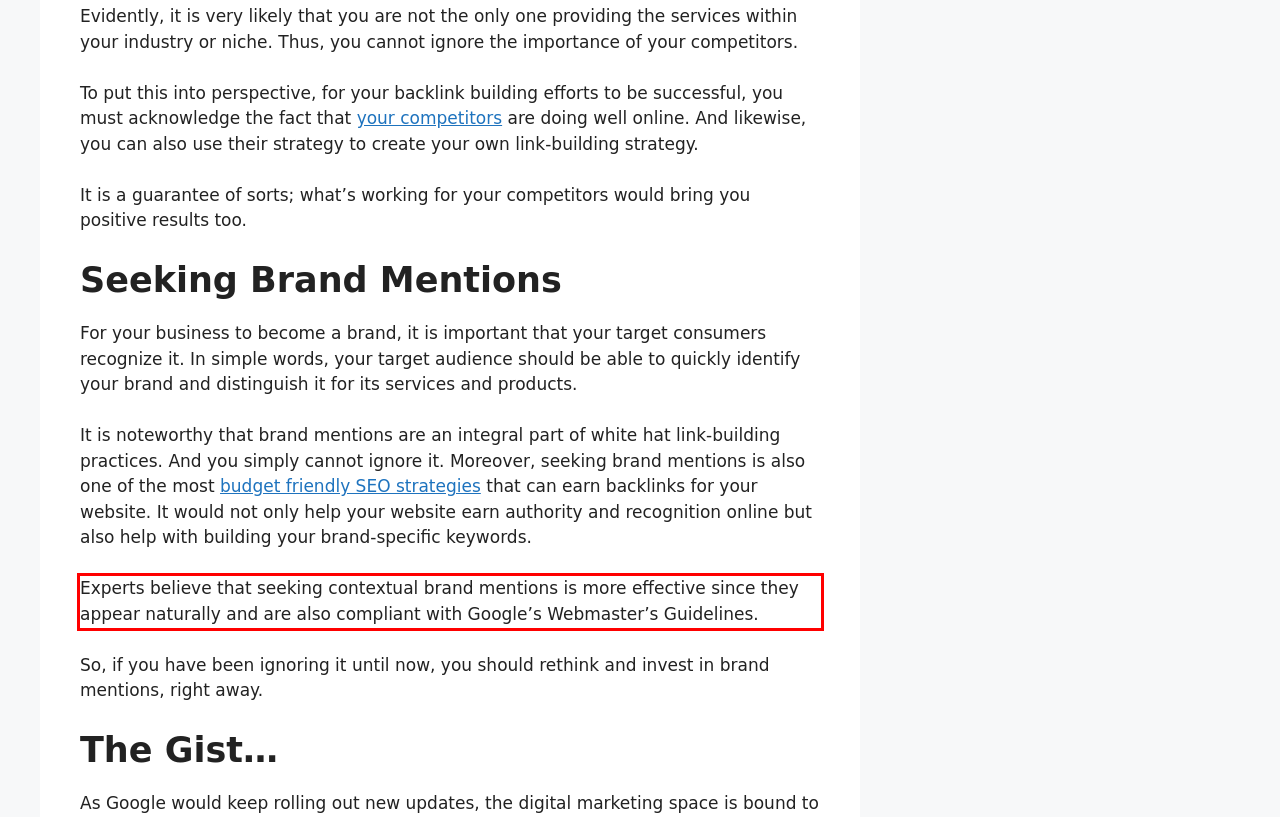Examine the webpage screenshot, find the red bounding box, and extract the text content within this marked area.

Experts believe that seeking contextual brand mentions is more effective since they appear naturally and are also compliant with Google’s Webmaster’s Guidelines.